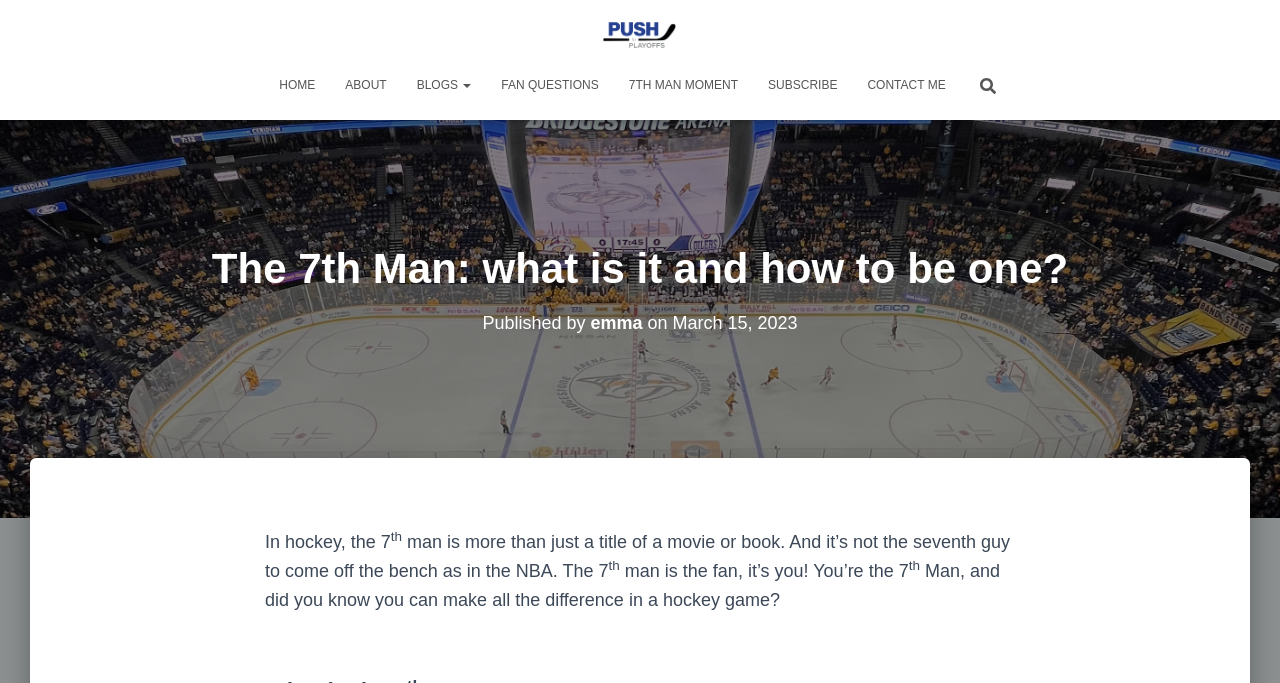Please answer the following question using a single word or phrase: What is the 7th man in hockey?

The fan